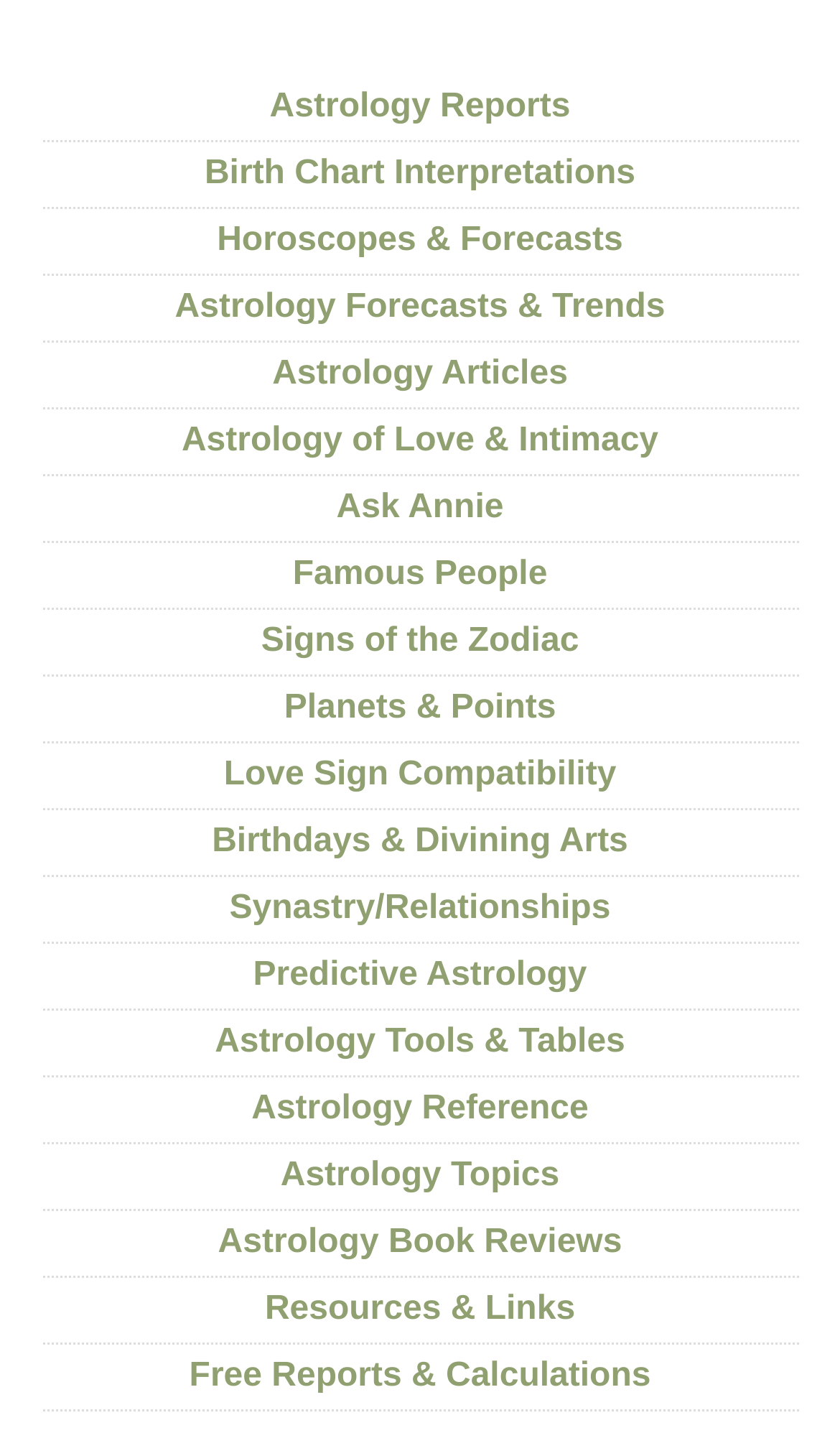How many links are related to astrology forecasts? Observe the screenshot and provide a one-word or short phrase answer.

2